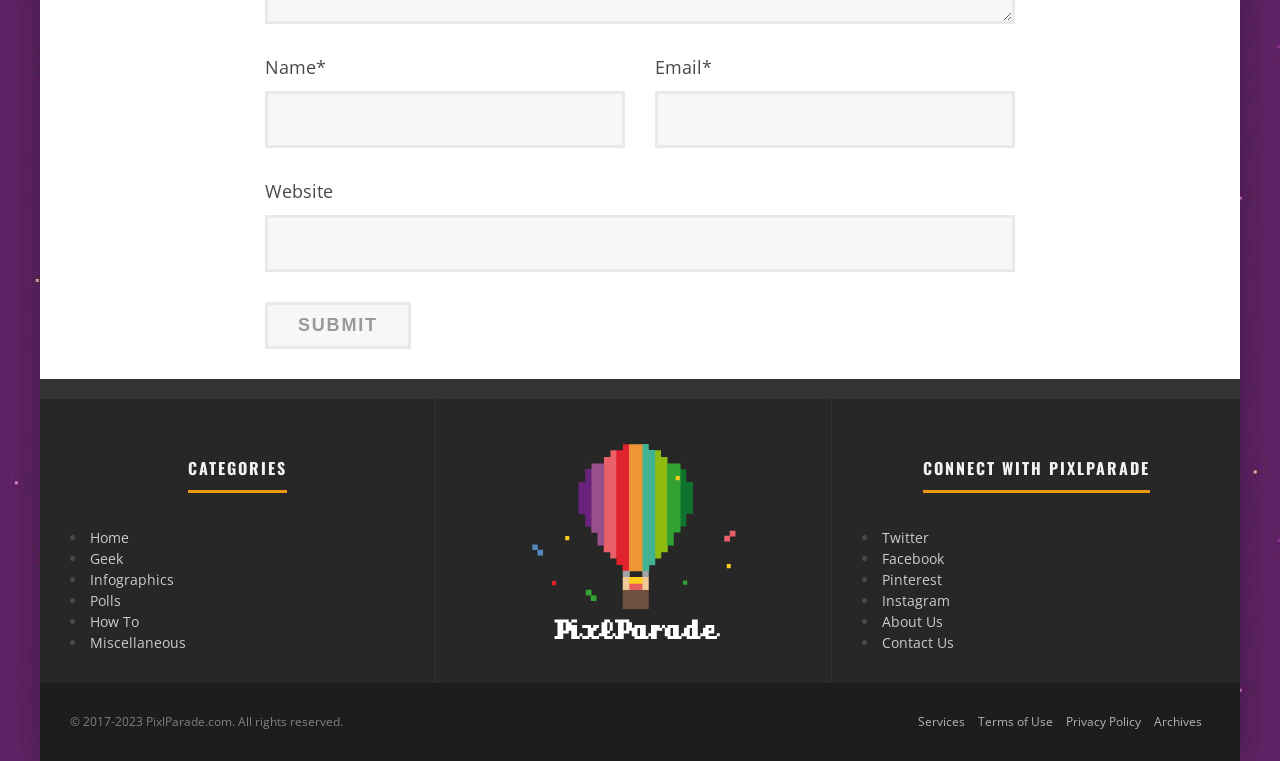Please determine the bounding box coordinates of the area that needs to be clicked to complete this task: 'Follow PixlParade on Twitter'. The coordinates must be four float numbers between 0 and 1, formatted as [left, top, right, bottom].

[0.689, 0.693, 0.726, 0.718]